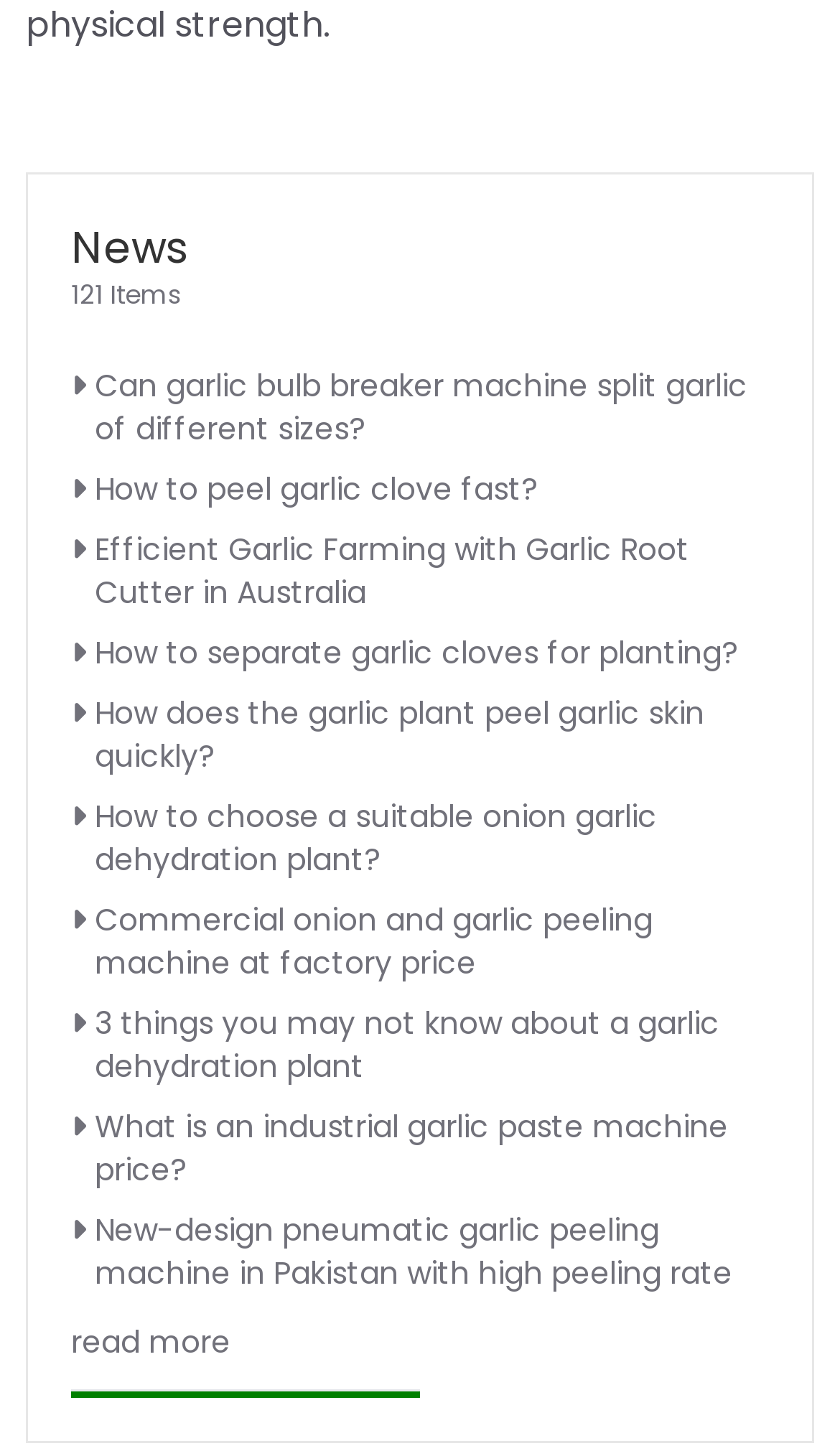Is there a separator on the page?
Please utilize the information in the image to give a detailed response to the question.

There is a horizontal separator on the page, located below the 'read more' link, which separates the main content from the rest of the page.